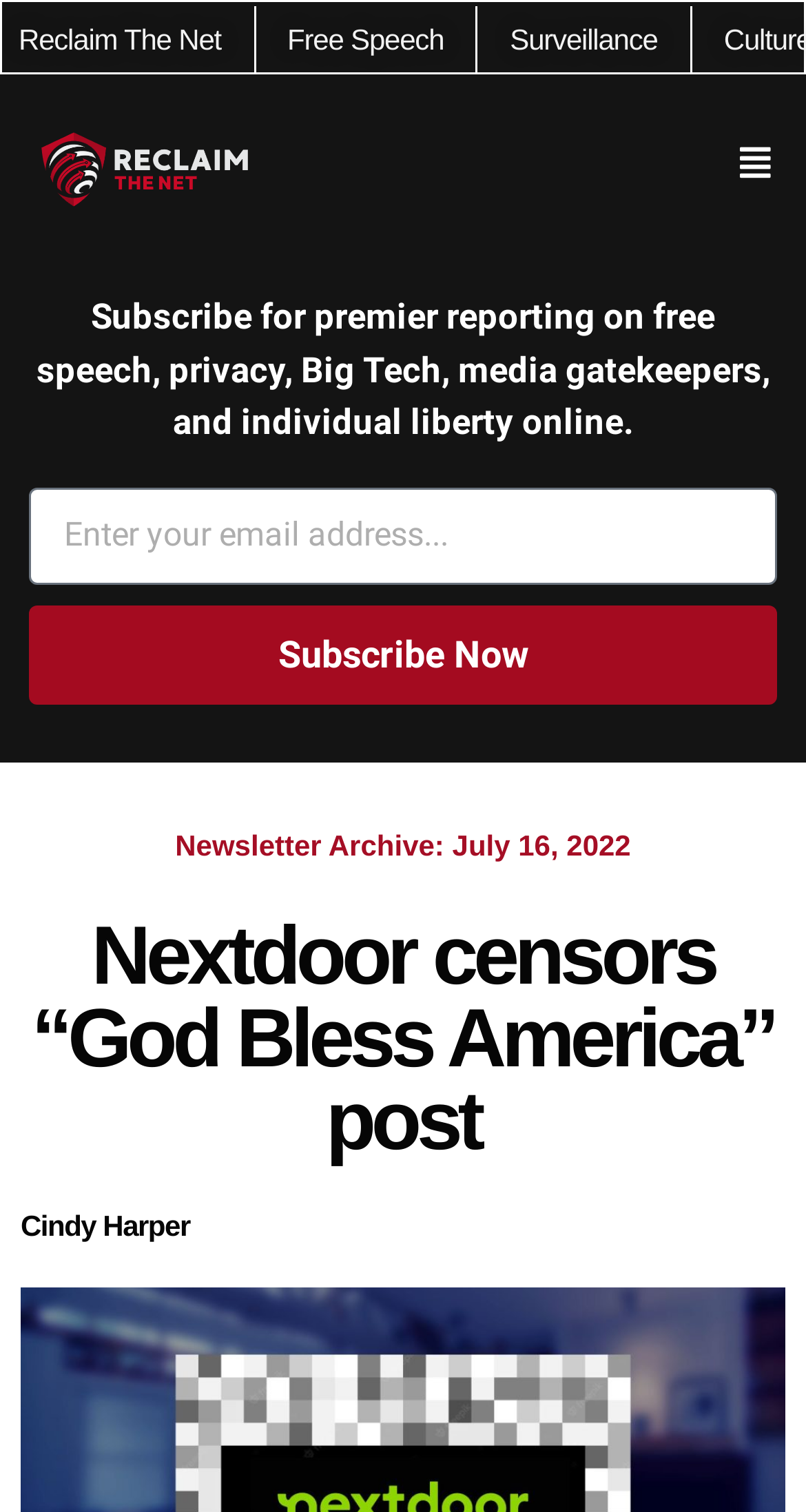Provide the bounding box coordinates of the HTML element this sentence describes: "Cindy Harper". The bounding box coordinates consist of four float numbers between 0 and 1, i.e., [left, top, right, bottom].

[0.026, 0.797, 0.236, 0.825]